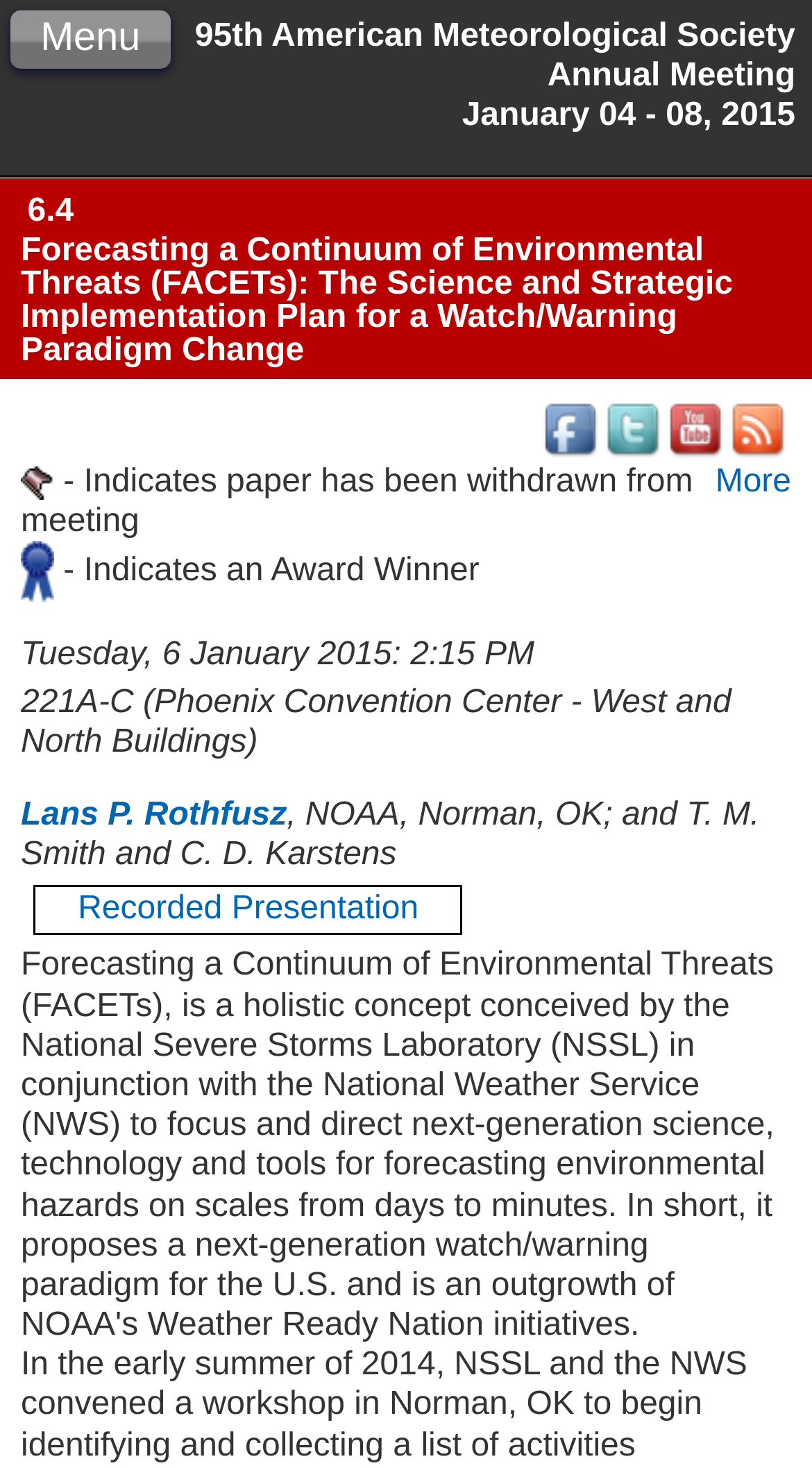What is the time of the presentation?
Offer a detailed and exhaustive answer to the question.

I found the answer by looking at the StaticText element that contains the time information, which is 'Tuesday, 6 January 2015: 2:15 PM'.